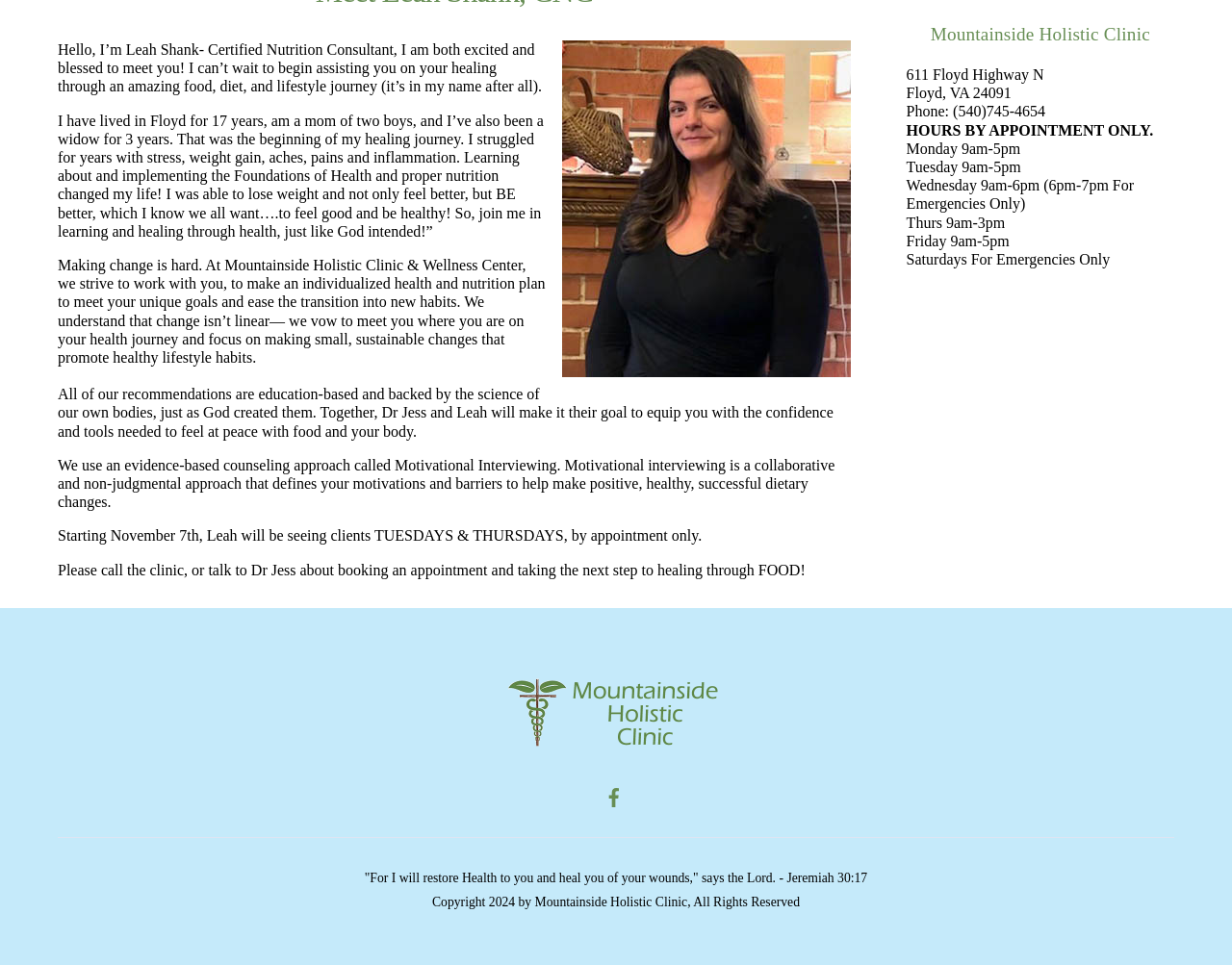Using the provided element description, identify the bounding box coordinates as (top-left x, top-left y, bottom-right x, bottom-right y). Ensure all values are between 0 and 1. Description: aria-label="facebook"

[0.483, 0.815, 0.514, 0.831]